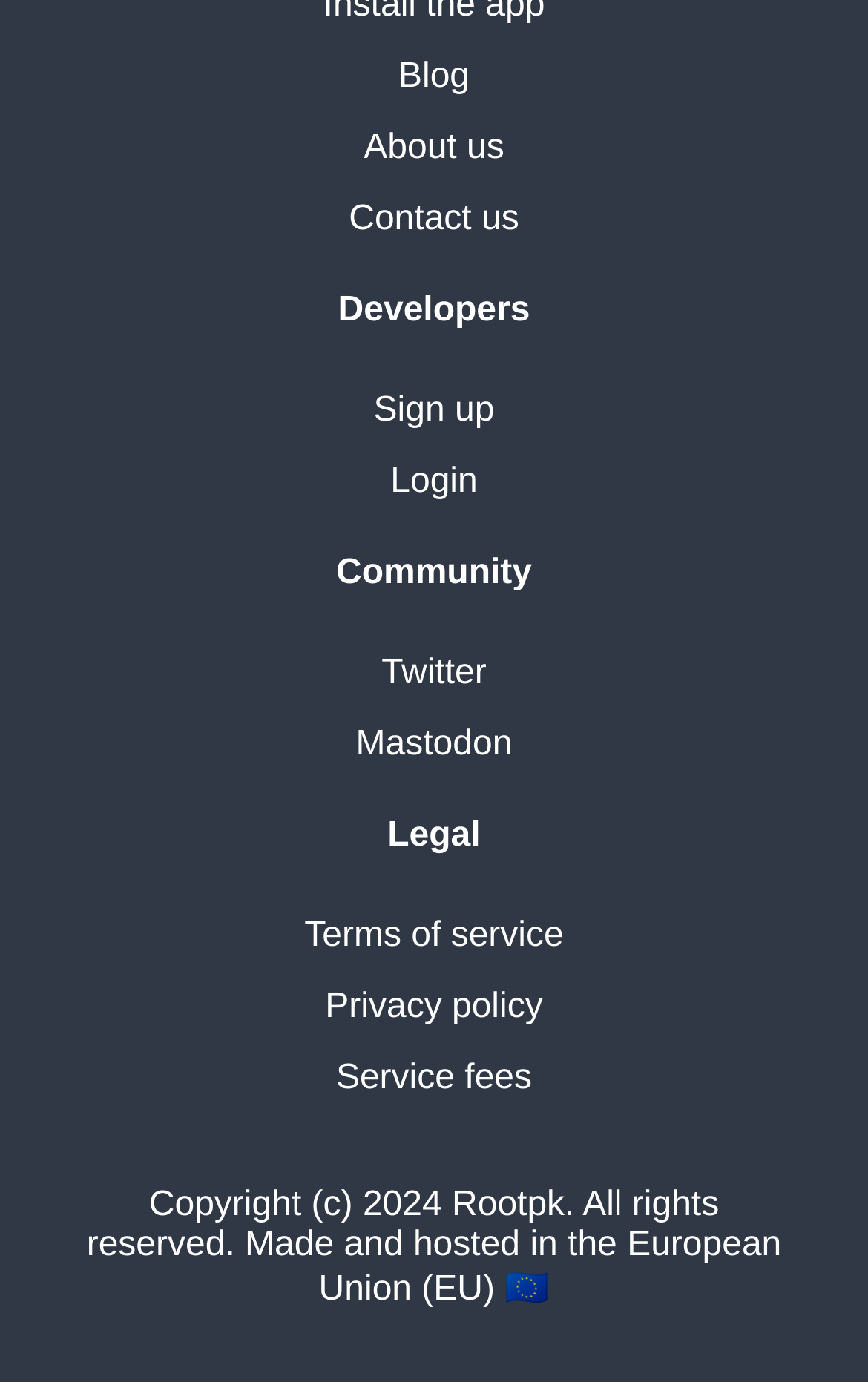What is the year of copyright?
Based on the image, please offer an in-depth response to the question.

I looked at the footer section and found the copyright information which includes the year '2024'.